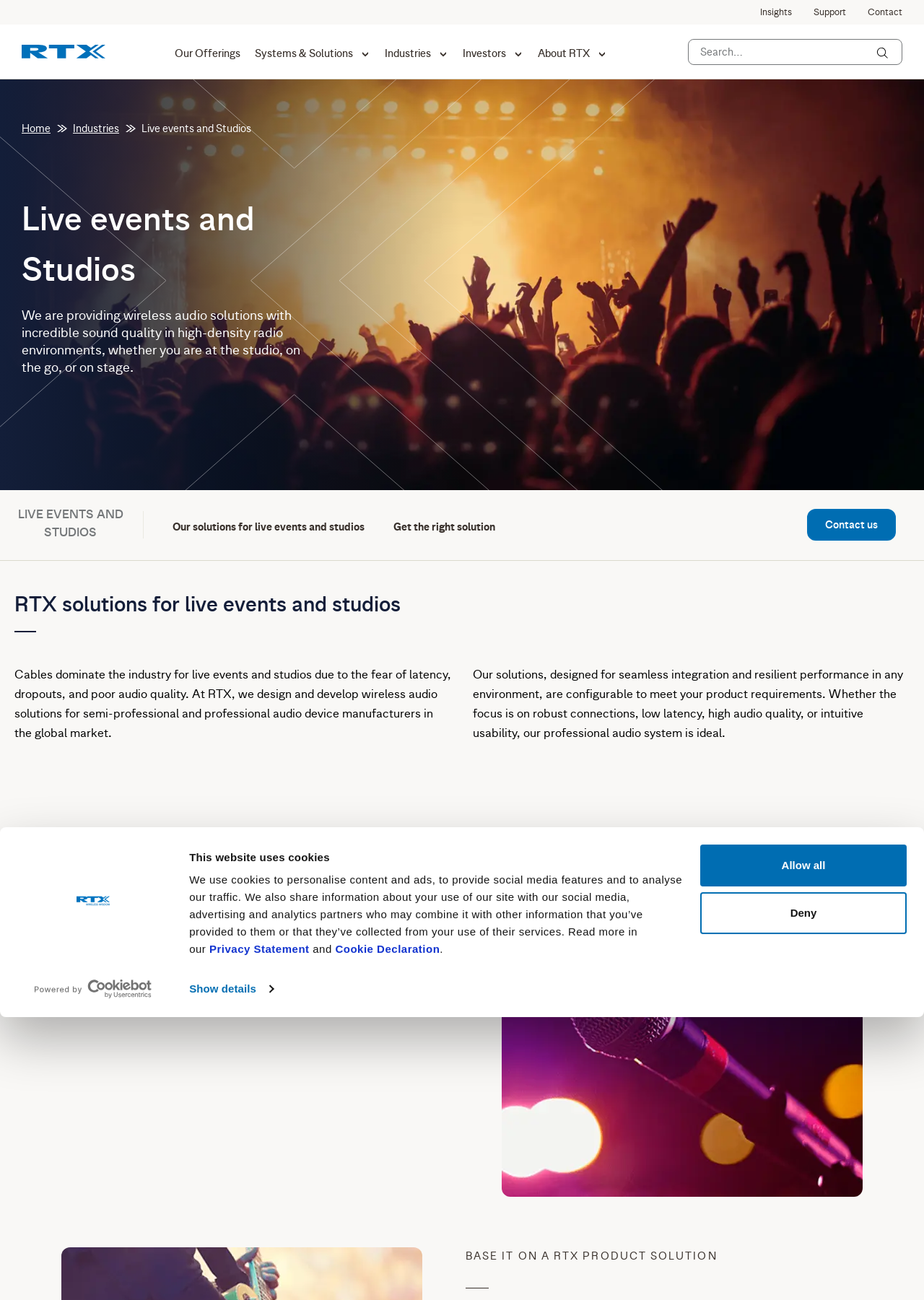Please find the top heading of the webpage and generate its text.

Live events and Studios